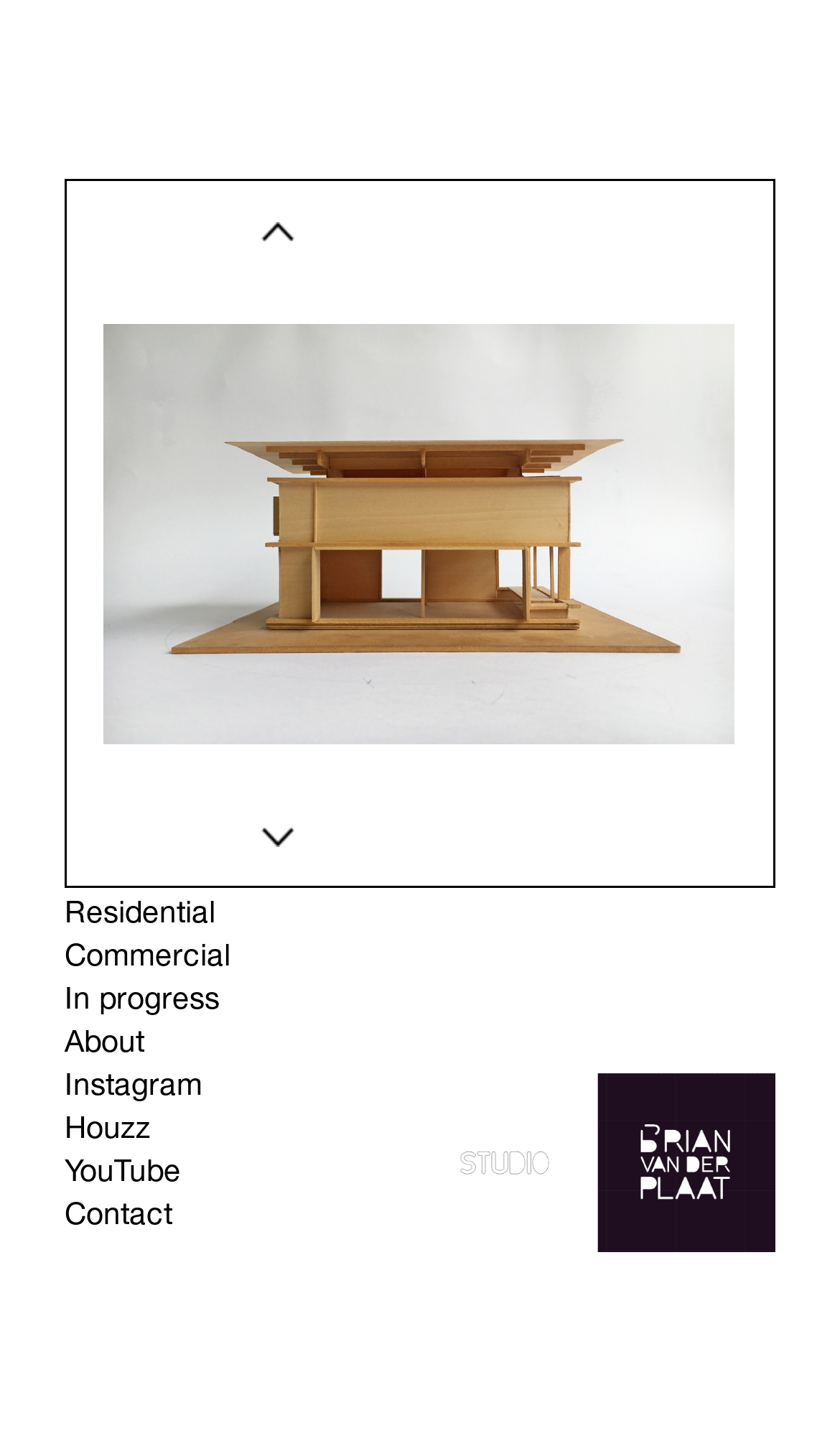Find the bounding box coordinates of the element to click in order to complete this instruction: "Open the About page". The bounding box coordinates must be four float numbers between 0 and 1, denoted as [left, top, right, bottom].

[0.077, 0.715, 0.333, 0.745]